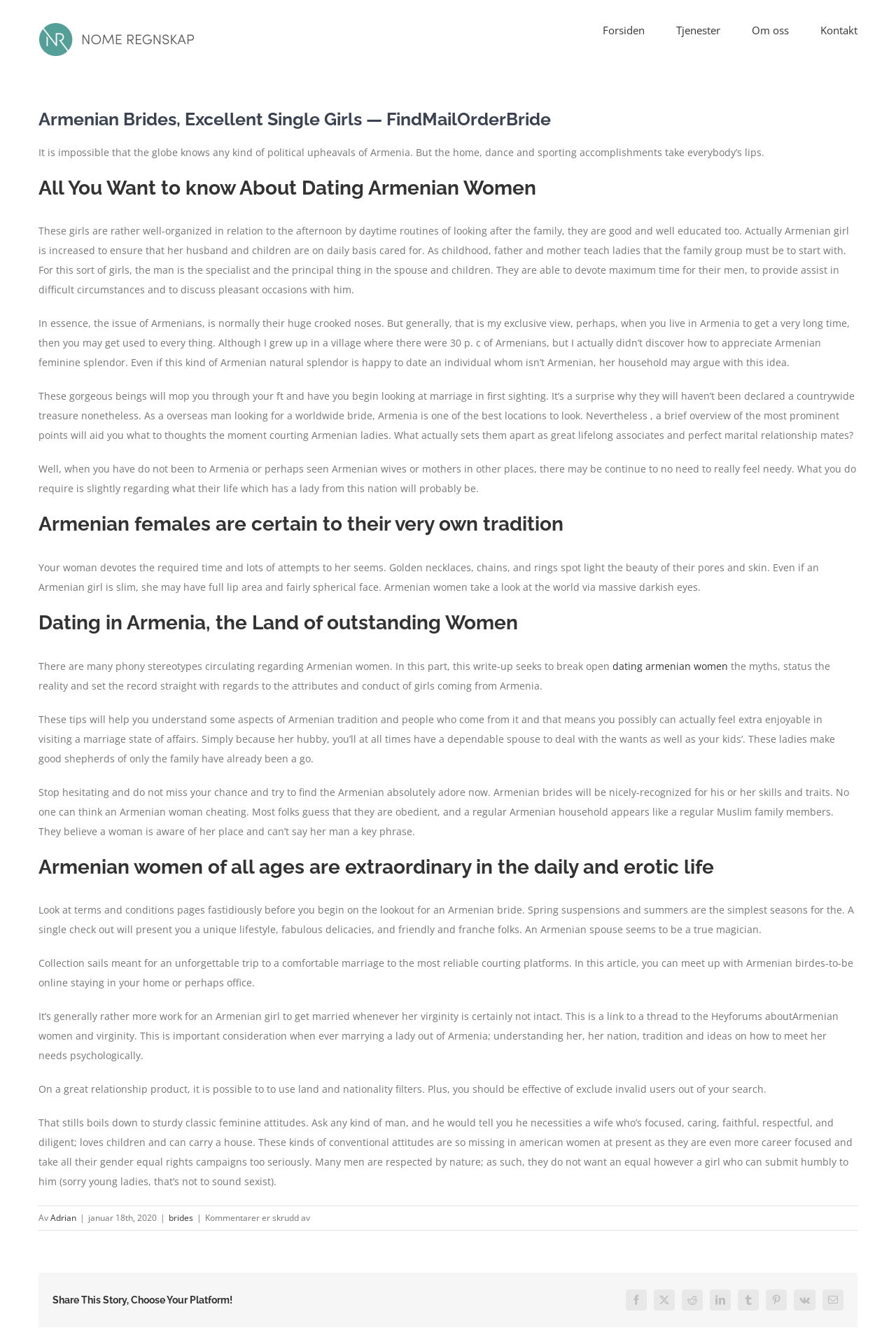Determine the main heading of the webpage and generate its text.

Armenian Brides, Excellent Single Girls — FindMailOrderBride